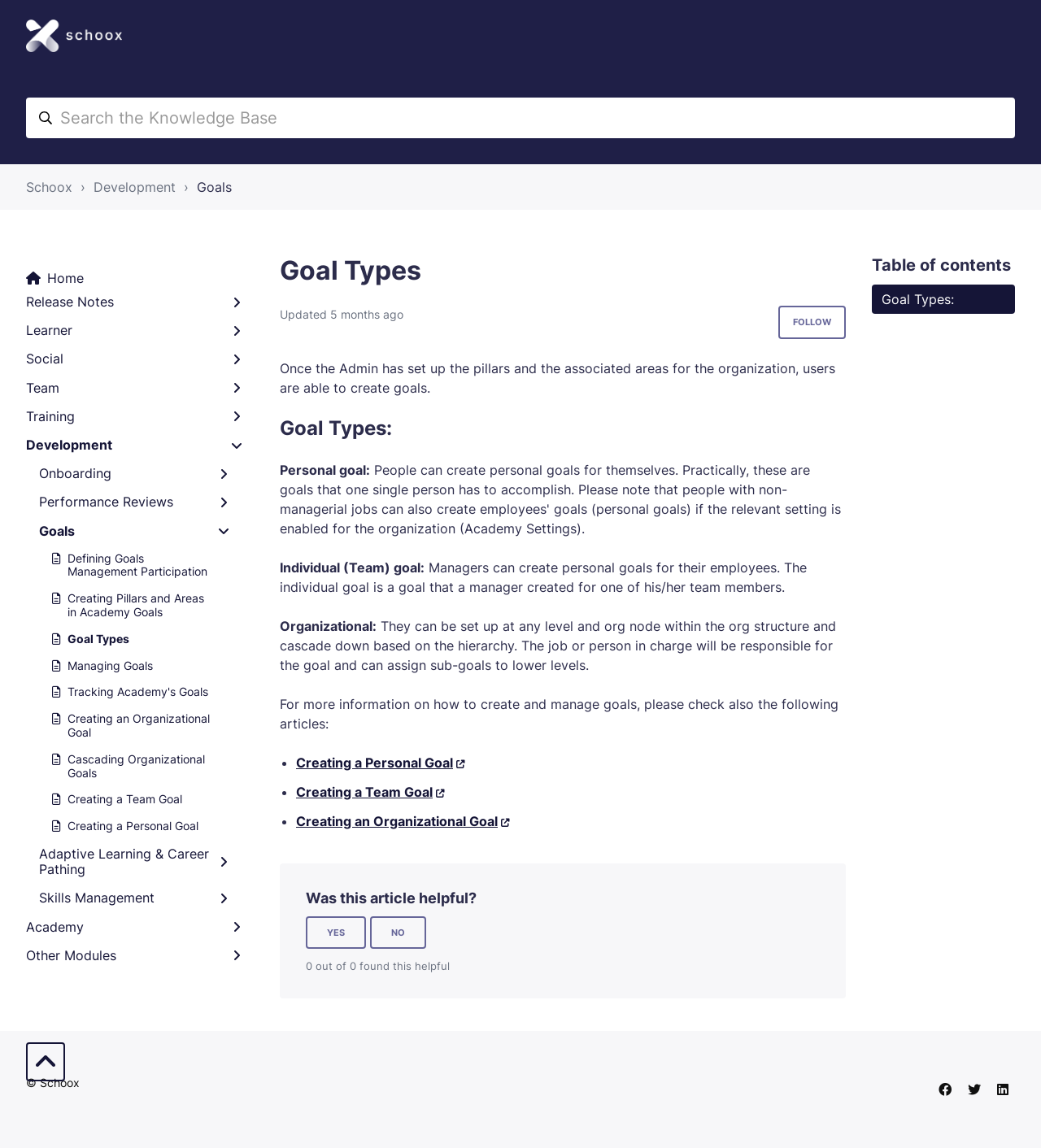What are the three types of goals mentioned on the webpage?
Please ensure your answer to the question is detailed and covers all necessary aspects.

The webpage mentions three types of goals: Personal goal, Individual (Team) goal, and Organizational goal. These goals are explained in detail on the webpage, including their characteristics and how they are created.